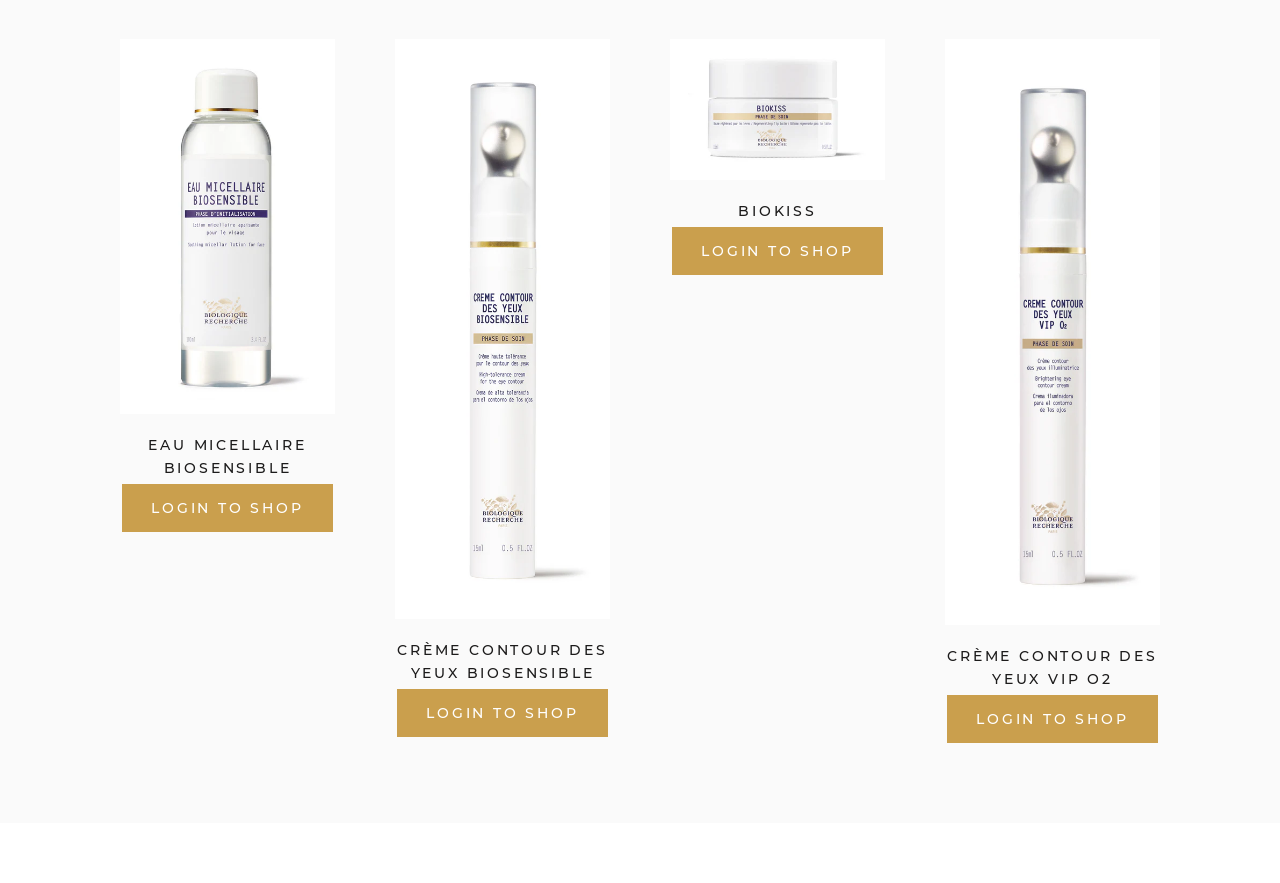Please specify the coordinates of the bounding box for the element that should be clicked to carry out this instruction: "Go to CRÈME CONTOUR DES YEUX VIP O2 product page". The coordinates must be four float numbers between 0 and 1, formatted as [left, top, right, bottom].

[0.738, 0.044, 0.906, 0.708]